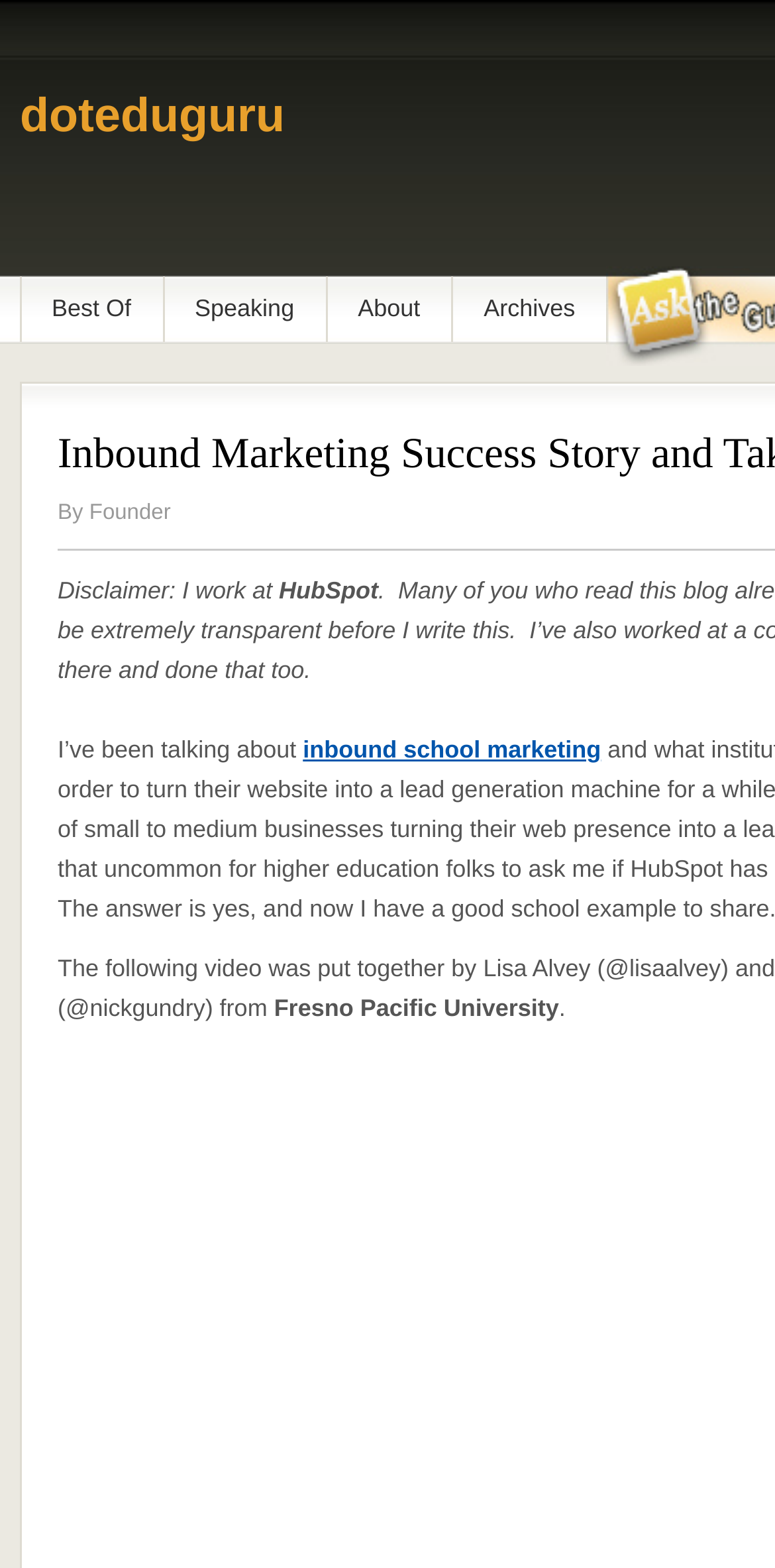Using the image as a reference, answer the following question in as much detail as possible:
What is the company the author works at?

I found the answer by looking at the StaticText element with the text 'HubSpot' at coordinates [0.36, 0.368, 0.488, 0.385]. This text is part of a sentence that mentions the company the author works at.